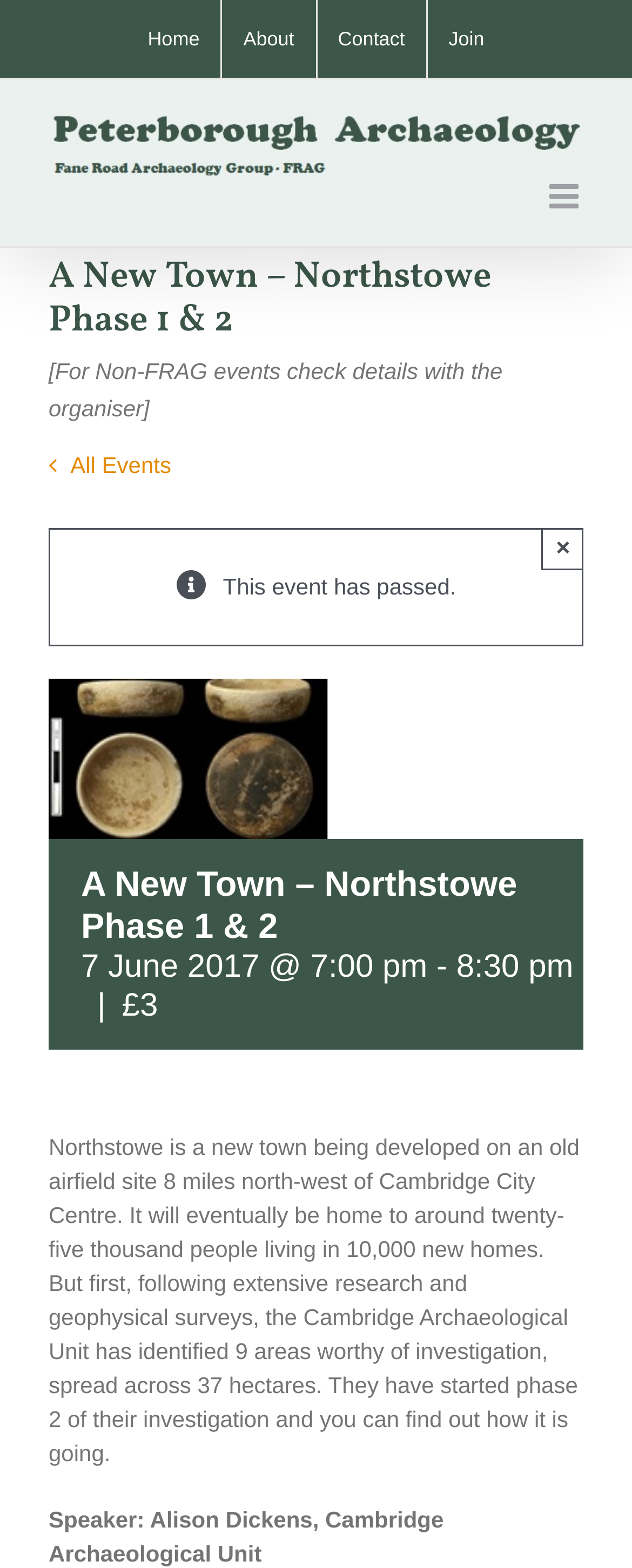Give a detailed account of the webpage's layout and content.

The webpage is about Northstowe, a new town being developed on an old airfield site 8 miles north-west of Cambridge City Centre. At the top of the page, there is a navigation menu with four links: "Home", "About", "Contact", and "Join". Next to the navigation menu, there is a logo of Peterborough Archaeology. 

Below the navigation menu, there is a page title bar with a heading that reads "A New Town – Northstowe Phase 1 & 2". Underneath the heading, there is a static text that says "[For Non-FRAG events check details with the organiser]". 

To the right of the static text, there is a link that says "All Events". Below the link, there is an alert box that says "This event has passed." with a "Close" button. 

Further down the page, there are three headings. The first heading reads "A New Town – Northstowe Phase 1 & 2", the second heading reads "7 June 2017 @ 7:00 pm - 8:30 pm", and the third heading is separated from the second one by a vertical line and a price tag of "£3". 

Below the headings, there is a paragraph of text that describes Northstowe, its location, and its development. The text also mentions the Cambridge Archaeological Unit's investigation of the site. 

Finally, at the bottom of the page, there is a static text that reads "Speaker: Alison Dickens, Cambridge Archaeological Unit".